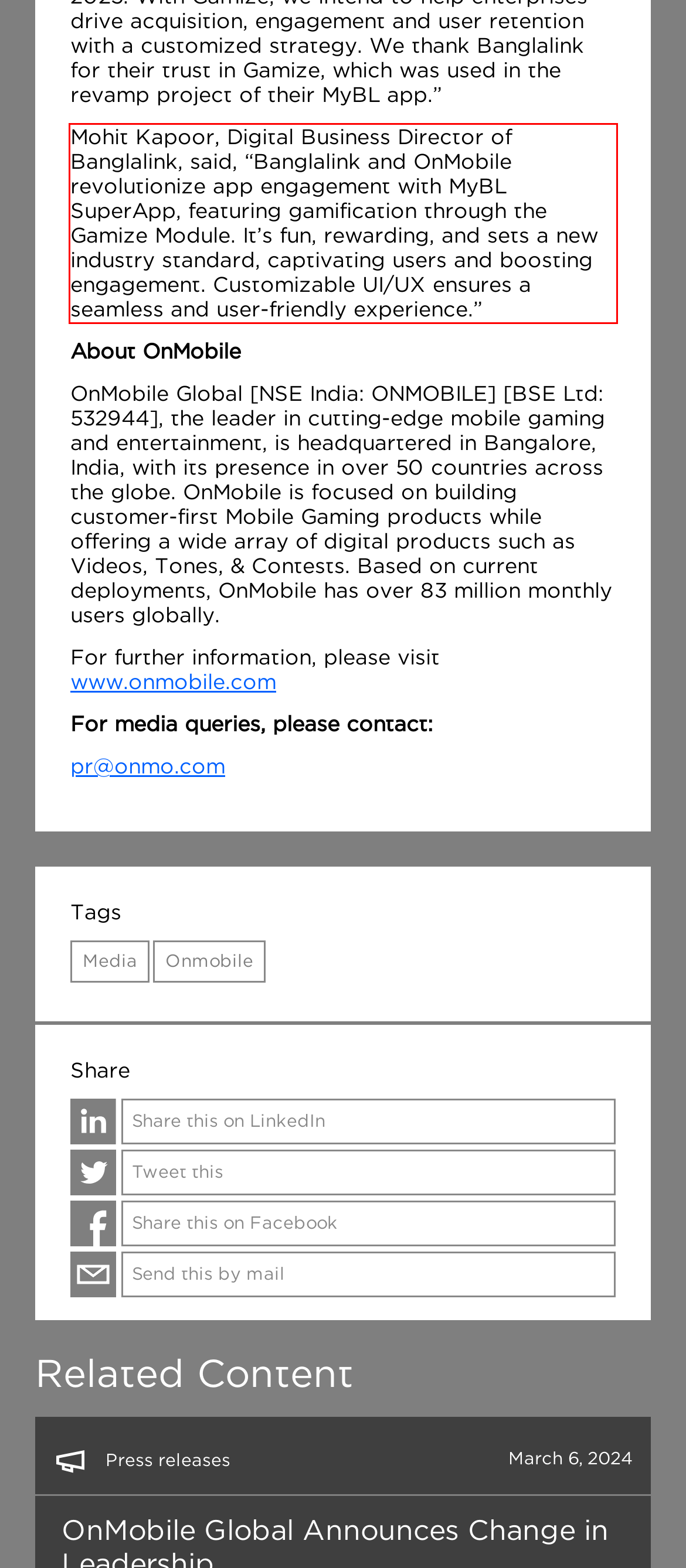You are given a screenshot of a webpage with a UI element highlighted by a red bounding box. Please perform OCR on the text content within this red bounding box.

Mohit Kapoor, Digital Business Director of Banglalink, said, “Banglalink and OnMobile revolutionize app engagement with MyBL SuperApp, featuring gamification through the Gamize Module. It’s fun, rewarding, and sets a new industry standard, captivating users and boosting engagement. Customizable UI/UX ensures a seamless and user-friendly experience.”